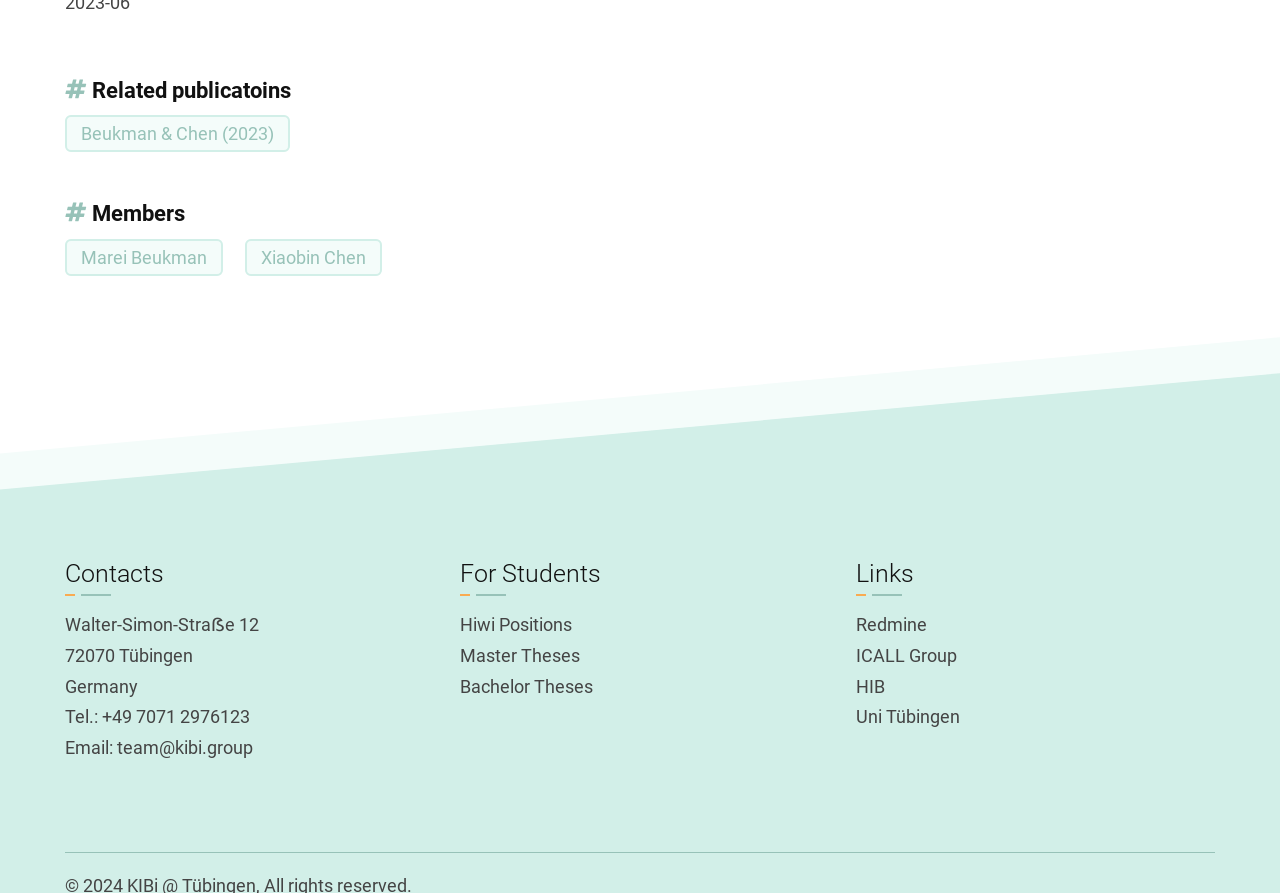What is the name of the first author?
Please craft a detailed and exhaustive response to the question.

I found the answer by looking at the links under the 'Members' heading, where I saw the link 'Marei Beukman' which is likely the name of the first author.